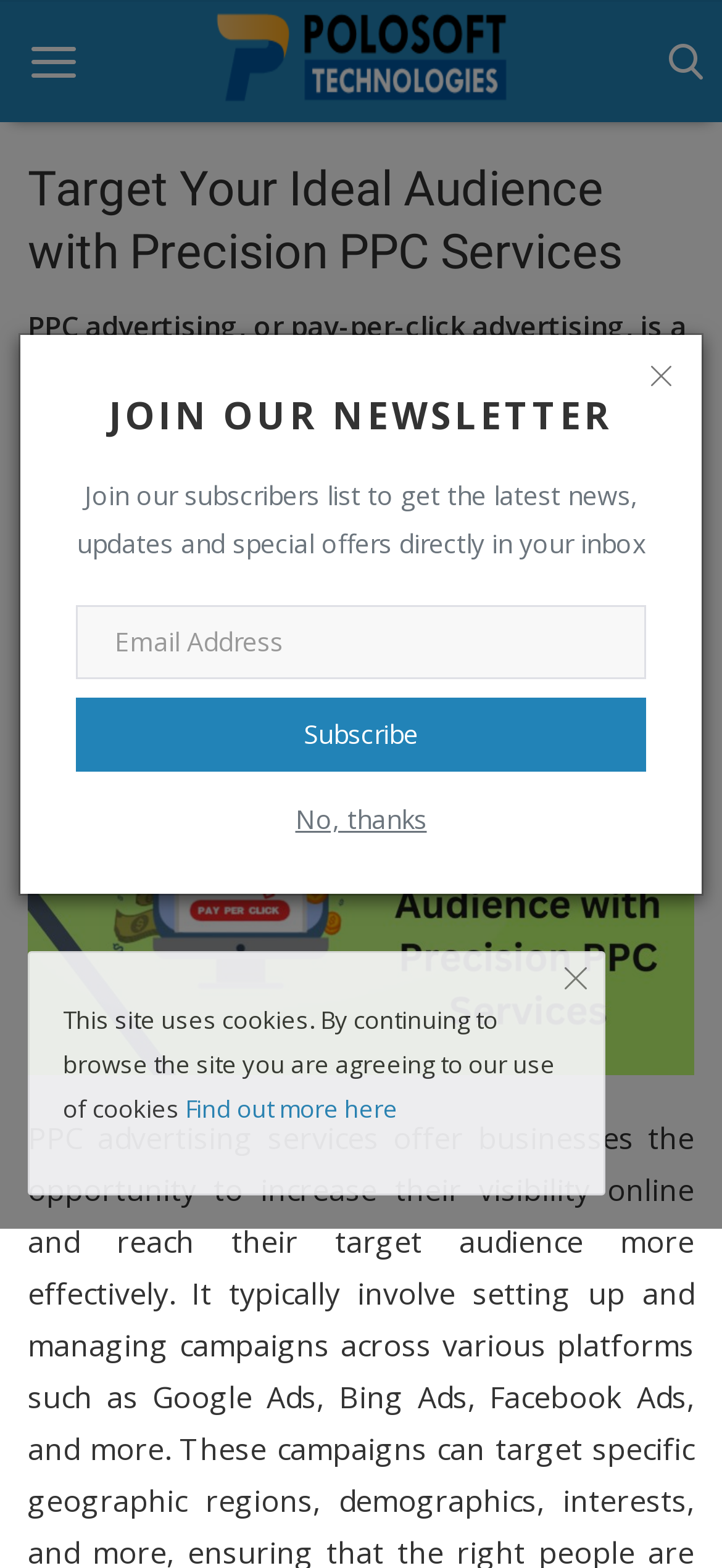Identify and provide the bounding box for the element described by: "parent_node: JOIN OUR NEWSLETTER".

[0.872, 0.22, 0.959, 0.26]